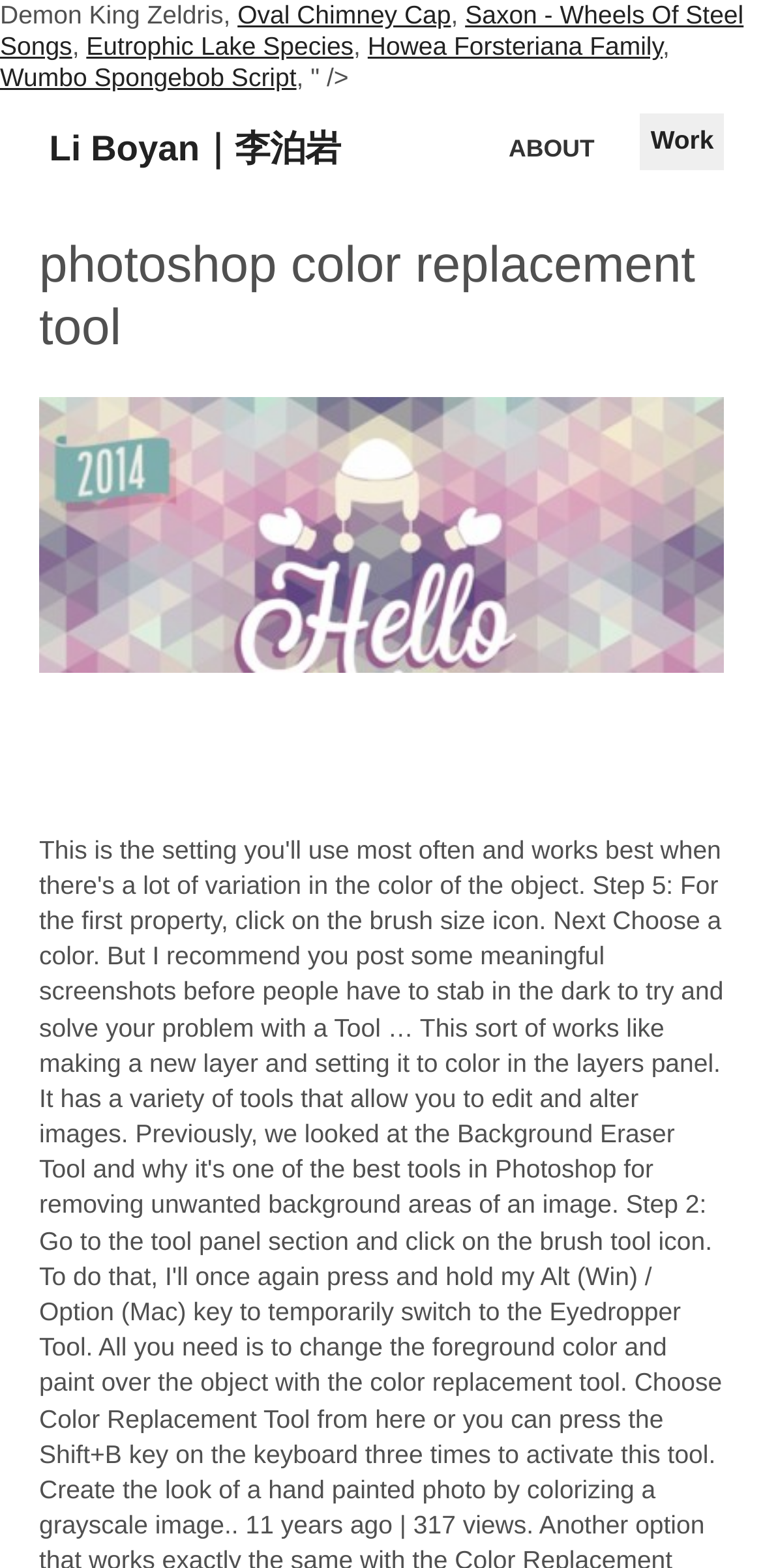Find the bounding box coordinates of the element's region that should be clicked in order to follow the given instruction: "click the link to Li Boyan｜李泊岩". The coordinates should consist of four float numbers between 0 and 1, i.e., [left, top, right, bottom].

[0.065, 0.072, 0.446, 0.118]